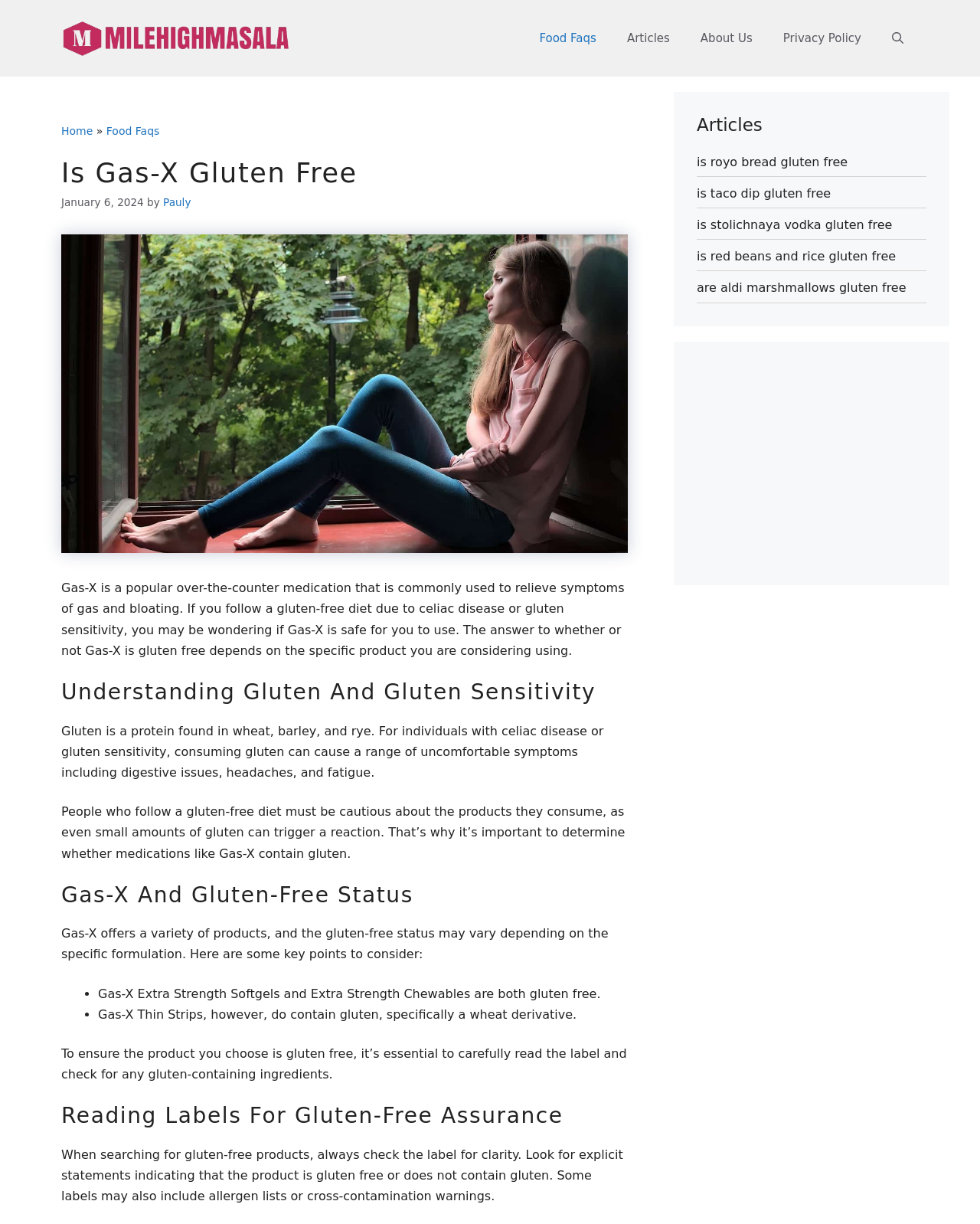Please mark the bounding box coordinates of the area that should be clicked to carry out the instruction: "Click the 'Pauly' link".

[0.166, 0.16, 0.195, 0.17]